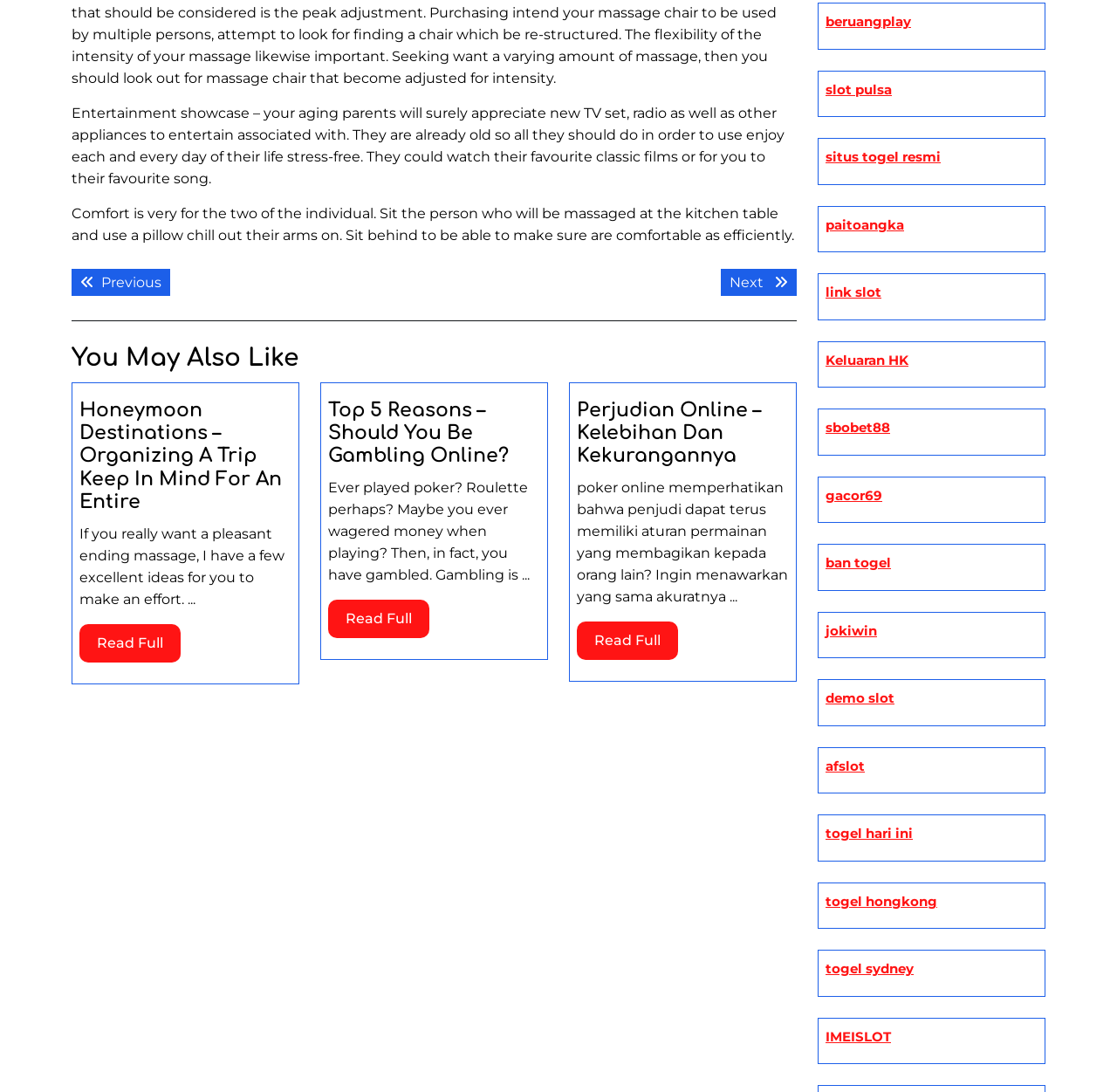What is the topic of the second article?
Look at the image and answer the question using a single word or phrase.

Gambling Online